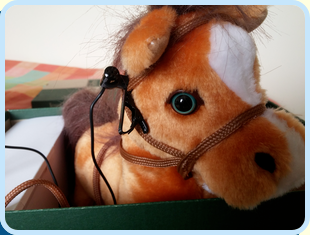What is the purpose of the head harness on the horse?
Answer the question in a detailed and comprehensive manner.

The caption suggests that the head harness on the horse implies it was designed for interaction or a special purpose, likely to engage children or for educational demonstrations.